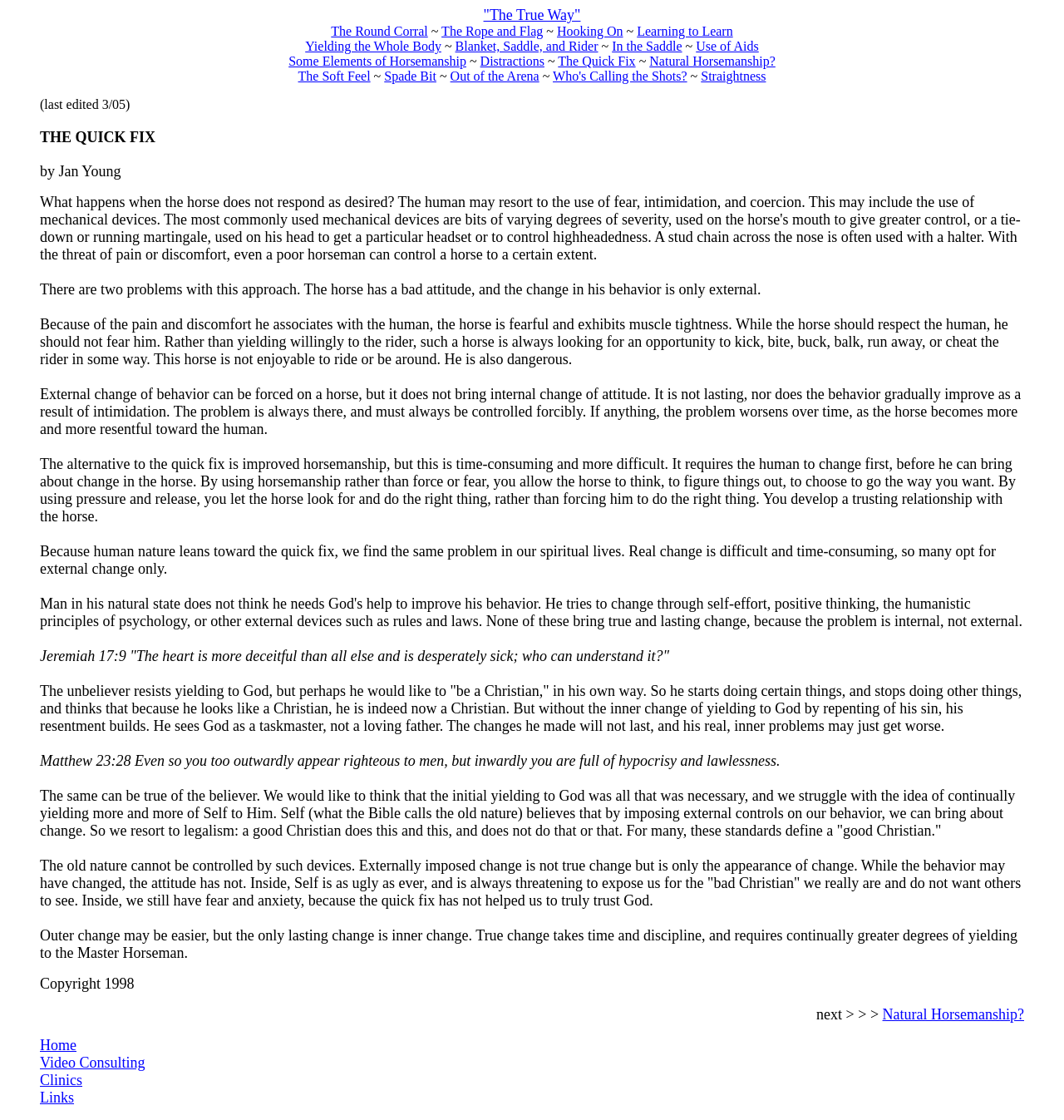Respond to the question below with a concise word or phrase:
What is the title of the article?

The Quick Fix